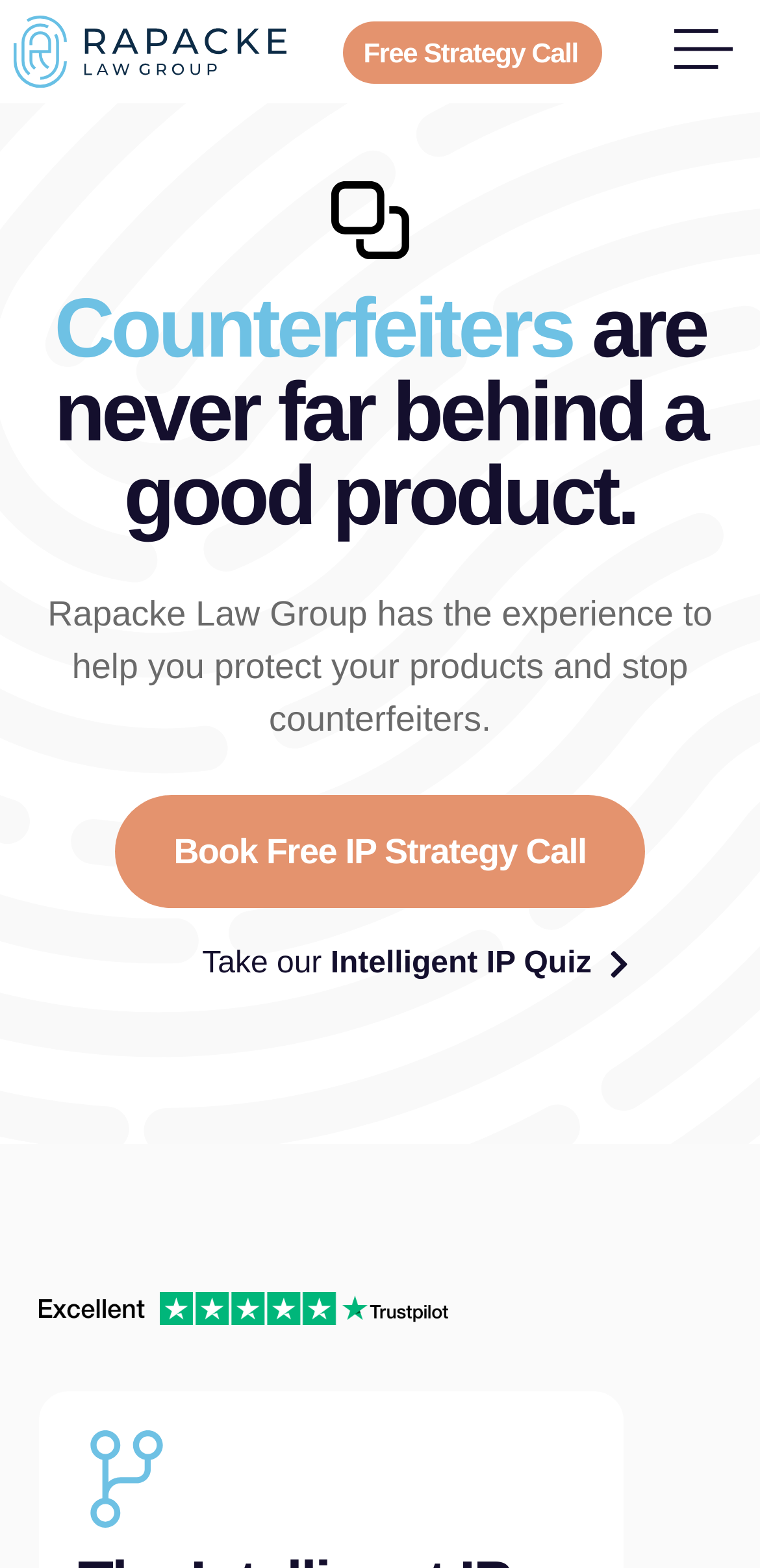Using the element description: "alt="Rapacke Law Group Logo"", determine the bounding box coordinates. The coordinates should be in the format [left, top, right, bottom], with values between 0 and 1.

[0.018, 0.01, 0.377, 0.056]